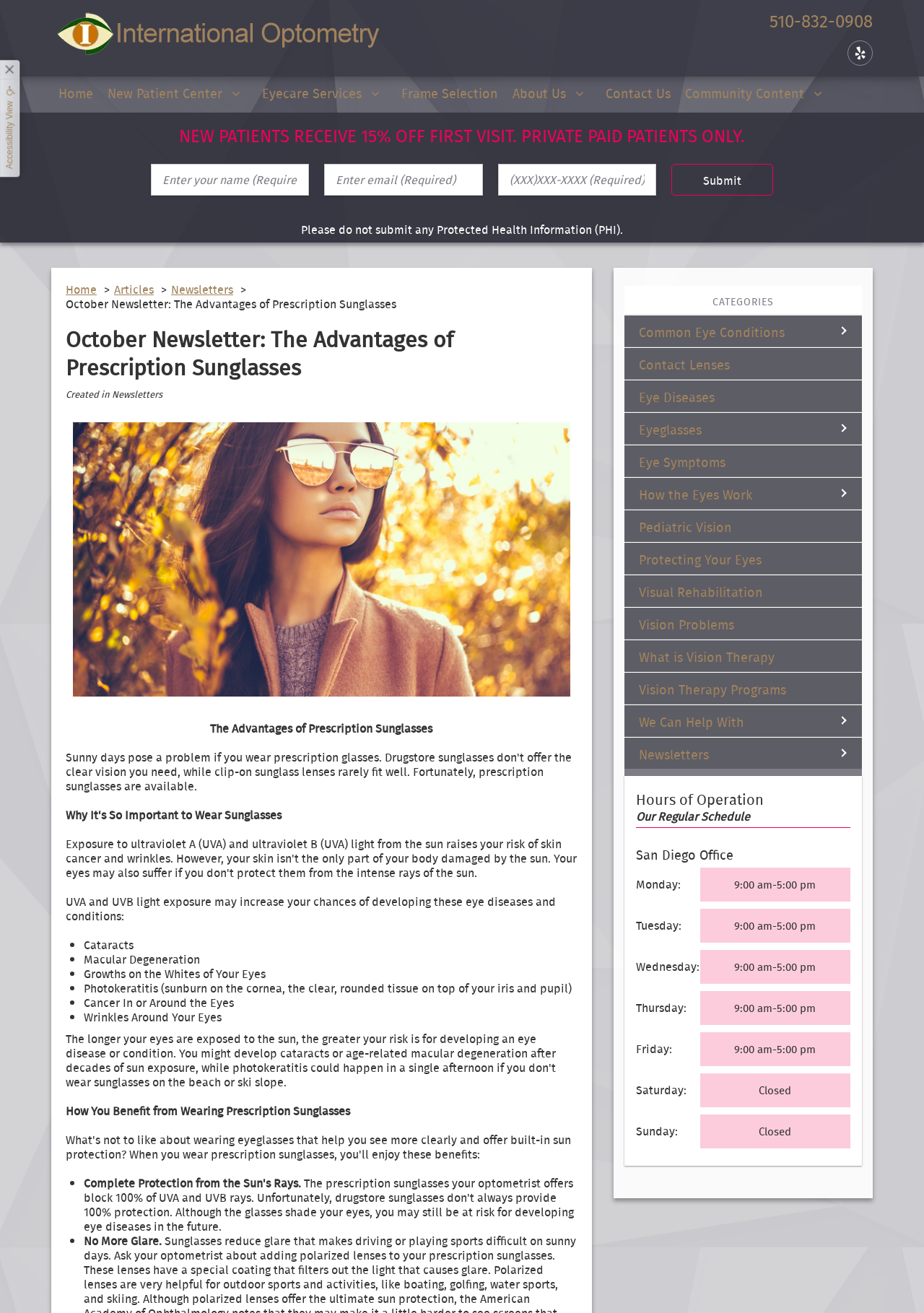Identify the bounding box coordinates for the UI element described as: "Newsletters".

[0.679, 0.528, 0.929, 0.548]